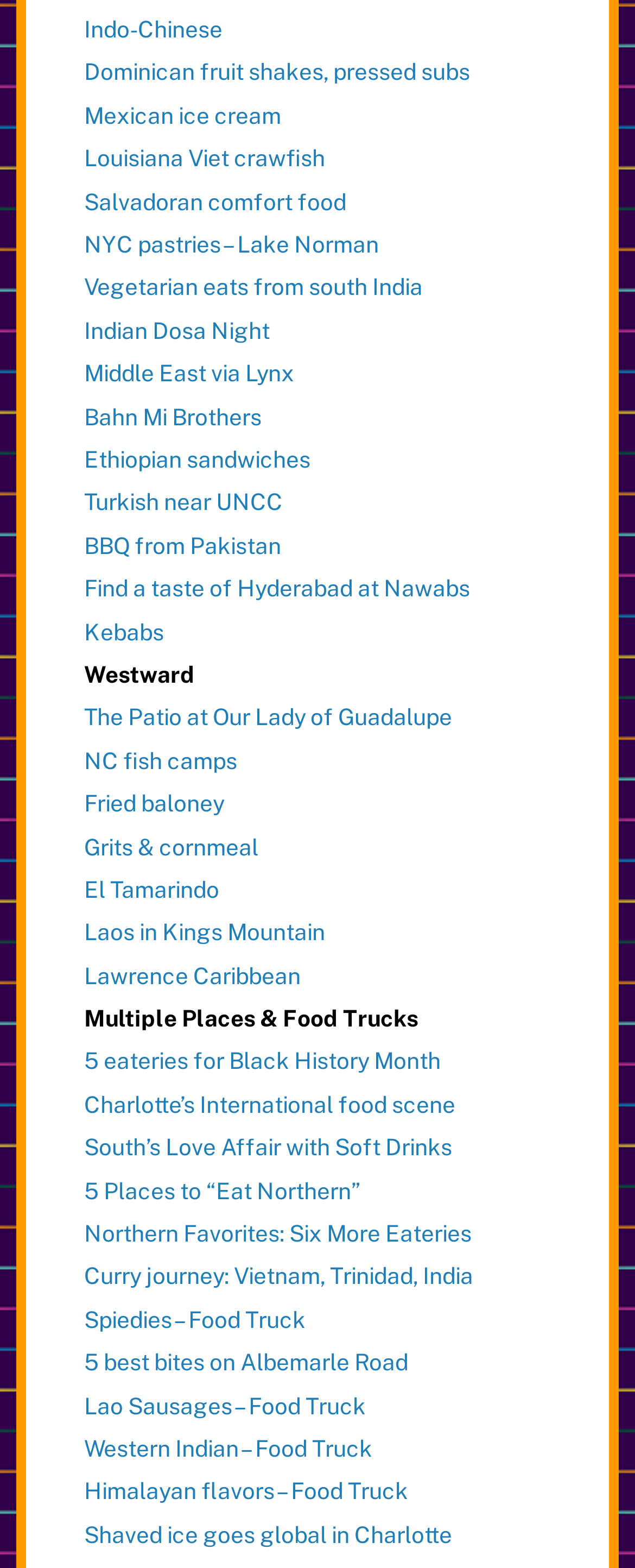Could you find the bounding box coordinates of the clickable area to complete this instruction: "Visit Louisiana Viet crawfish page"?

[0.132, 0.093, 0.512, 0.109]